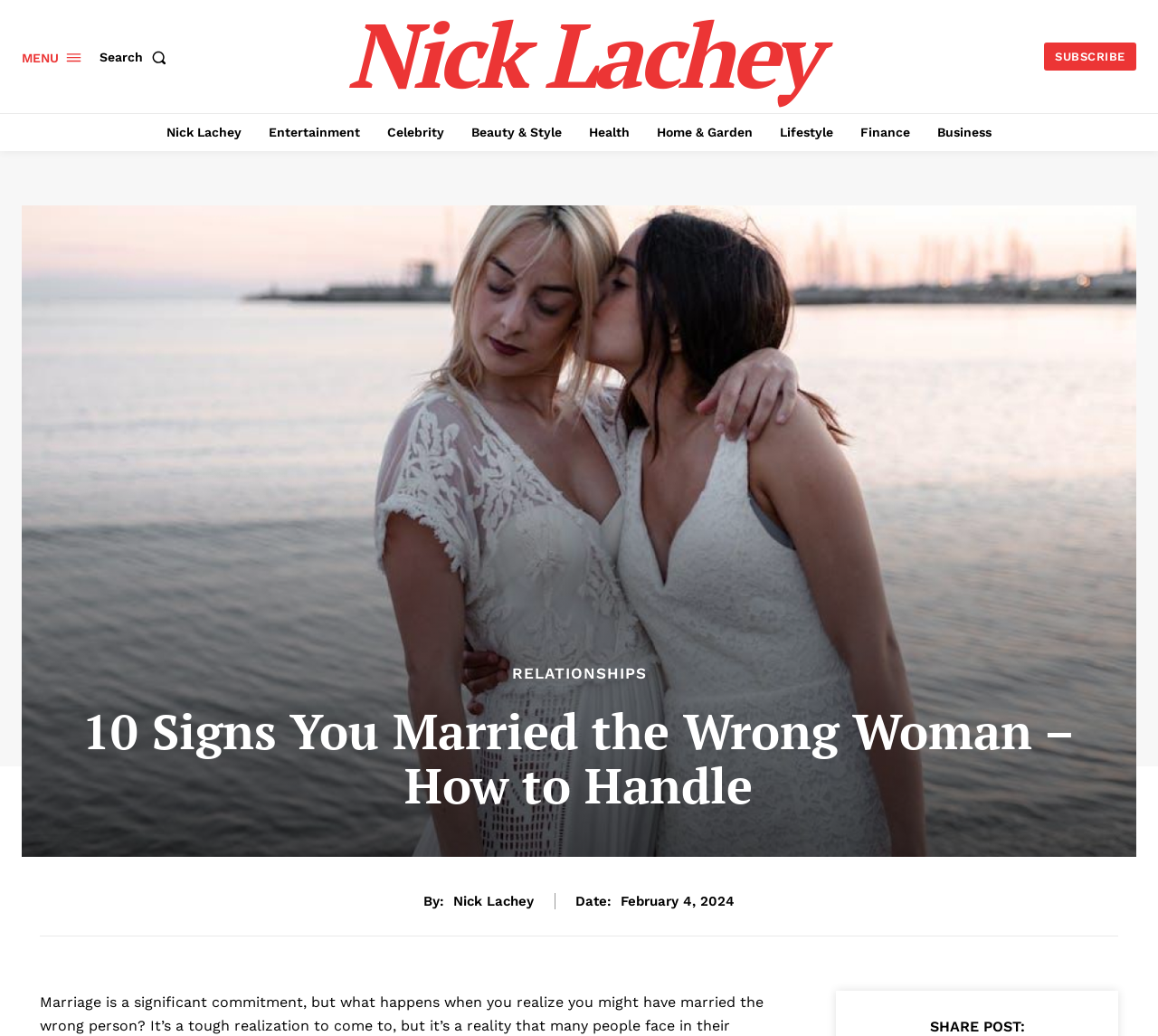Refer to the image and provide an in-depth answer to the question: 
What is the purpose of the button at the top right corner?

I found the purpose of the button by looking at the button element which is located at the top right corner, and it says 'Search'.